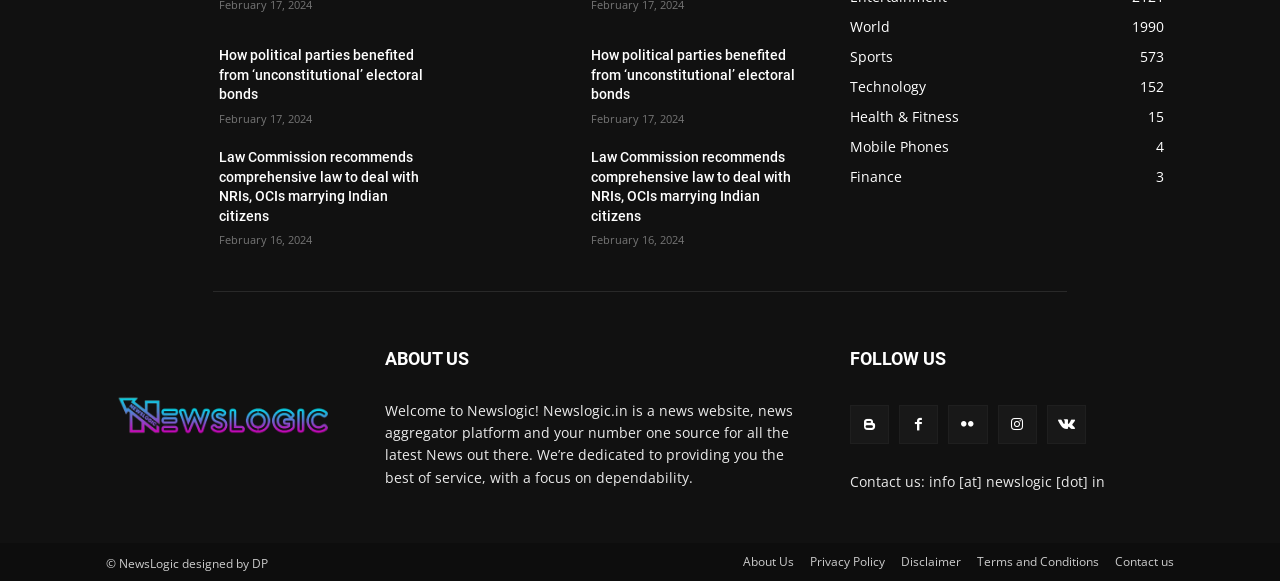How many categories are listed on the webpage?
Please give a detailed answer to the question using the information shown in the image.

I counted the number of links in the section that lists categories, which are 'World', 'Sports', 'Technology', 'Health & Fitness', 'Mobile Phones', and 'Finance', and found that there are 6 categories listed on the webpage.